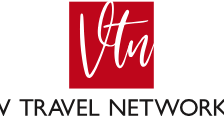Explain the image in a detailed way.

The image features the logo of "V Travel Network," characterized by its modern and minimalist design. The logo includes a stylized, bold representation of the initials "VTN" in a striking white font against a solid red background, conveying a sense of vibrancy and professionalism. Below the initials, the full name "V Travel Network" is presented in a clean, simple typeface, reinforcing the brand's identity in the travel industry. This logo effectively encapsulates the essence of travel services, suggesting reliability and a contemporary approach to exploring new destinations.